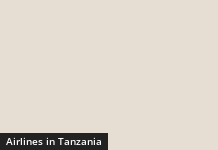Describe all significant details and elements found in the image.

This image features a simple, yet striking black banner displaying the text "Airlines in Tanzania." The background is a soft, muted beige, creating a serene contrast that emphasizes the text. This design choice conveys a sense of professionalism, making it fitting for promotional or informational content related to the airline industry in Tanzania. The image is likely used to attract readers' attention to articles or resources focused on Tanzanian airlines, enhancing their travel planning experience in this vibrant East African country.